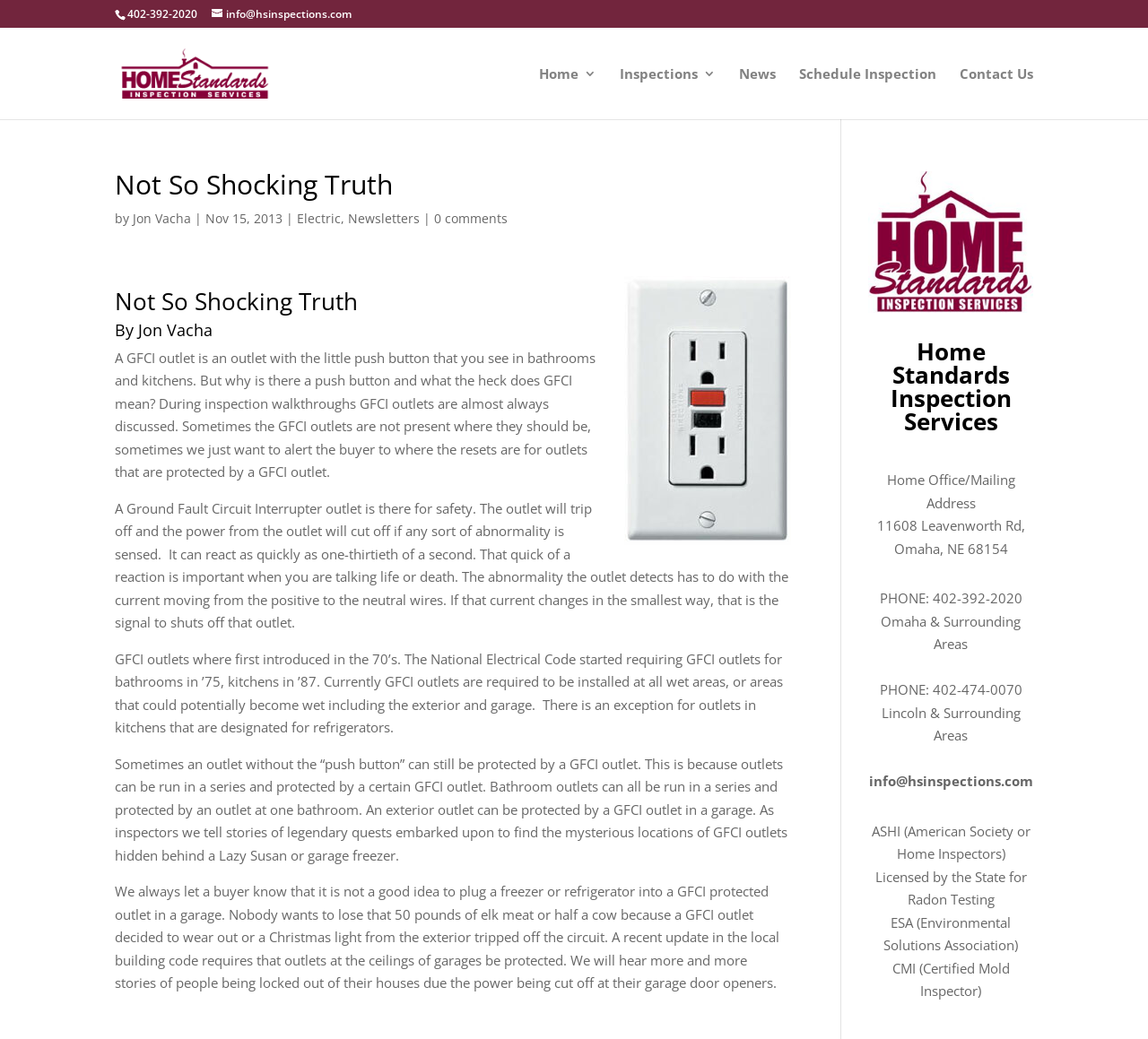Construct a comprehensive description capturing every detail on the webpage.

This webpage is about Home Standards Inspection Services, a company that provides home inspection services. At the top of the page, there is a header section with the company's name, phone number, and email address. Below the header, there is a navigation menu with links to different sections of the website, including "Home", "Inspections", "News", "Schedule Inspection", and "Contact Us".

The main content of the page is an article titled "Not So Shocking Truth" written by Jon Vacha. The article discusses Ground Fault Circuit Interrupter (GFCI) outlets, which are safety devices that can detect abnormalities in electrical currents and shut off power to prevent electrical shocks. The article explains how GFCI outlets work, their history, and their importance in preventing electrical accidents.

The article is divided into several sections, each discussing a different aspect of GFCI outlets. There are also several images on the page, including a picture of a GFCI outlet and a logo of Home Standards Inspection Services.

On the right side of the page, there is a sidebar with additional information about the company, including its address, phone numbers, and certifications. There is also a section with links to social media profiles and a newsletter subscription link.

Overall, the webpage is well-organized and easy to navigate, with a clear focus on providing information about GFCI outlets and the services offered by Home Standards Inspection Services.